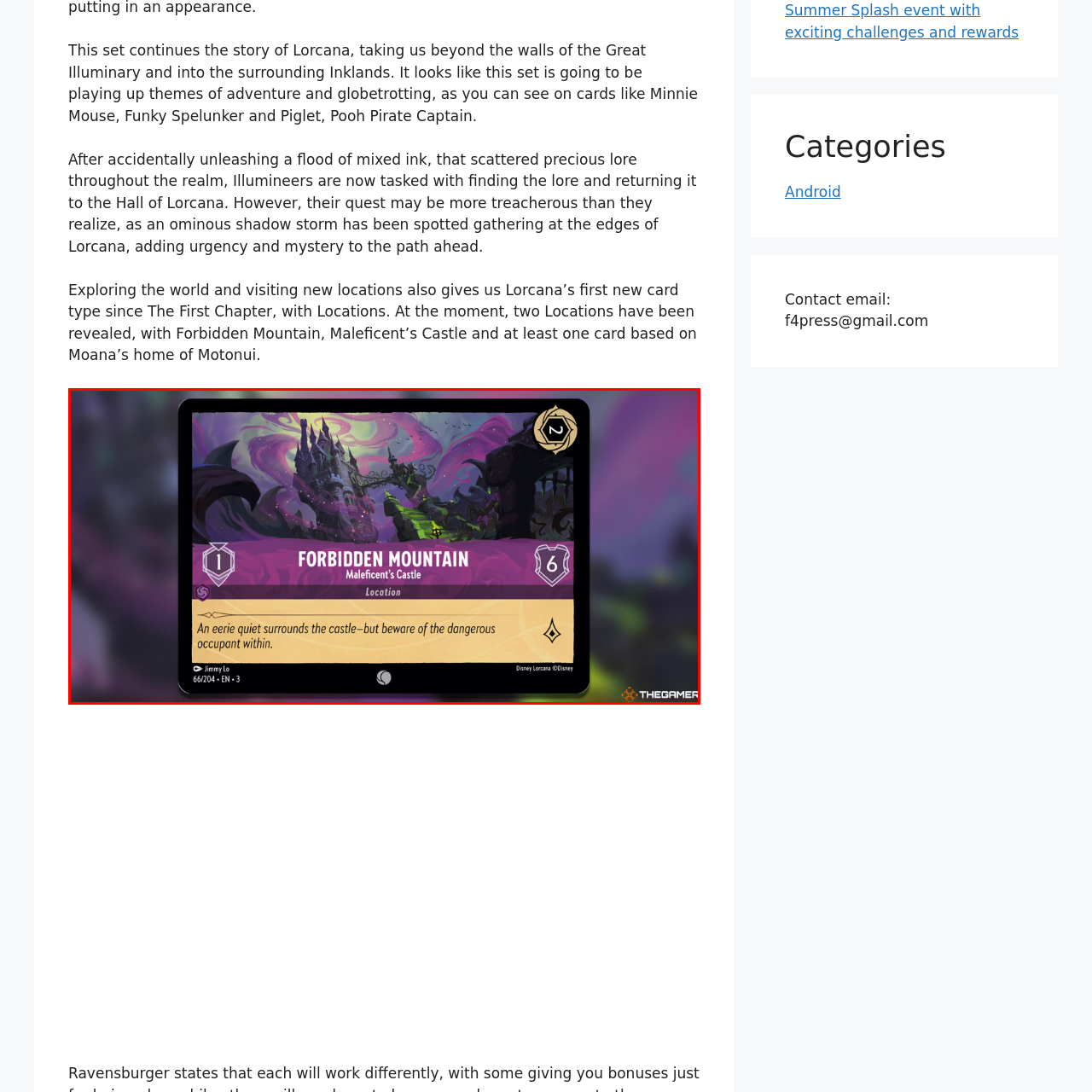Detail the features and elements seen in the red-circled portion of the image.

The image showcases a card titled "Forbidden Mountain," depicting Maleficent’s Castle as a new location in the world of Lorcana. The design integrates vibrant colors and mystical elements, illustrating an eerie landscape that emphasizes the foreboding atmosphere surrounding the castle. The card features a striking header that reads "FORBIDDEN MOUNTAIN," highlighting its significance within the game's lore. Below the illustration, descriptive text warns: "An eerie quiet surrounds the castle—but beware of the dangerous occupant within," hinting at the adventures and challenges awaiting players. With a card number of 66/204 and designed by Jimmy Lo, this new addition to the game invites players to explore thrilling narratives of adventure and peril in the enchanting realm of Lorcana.